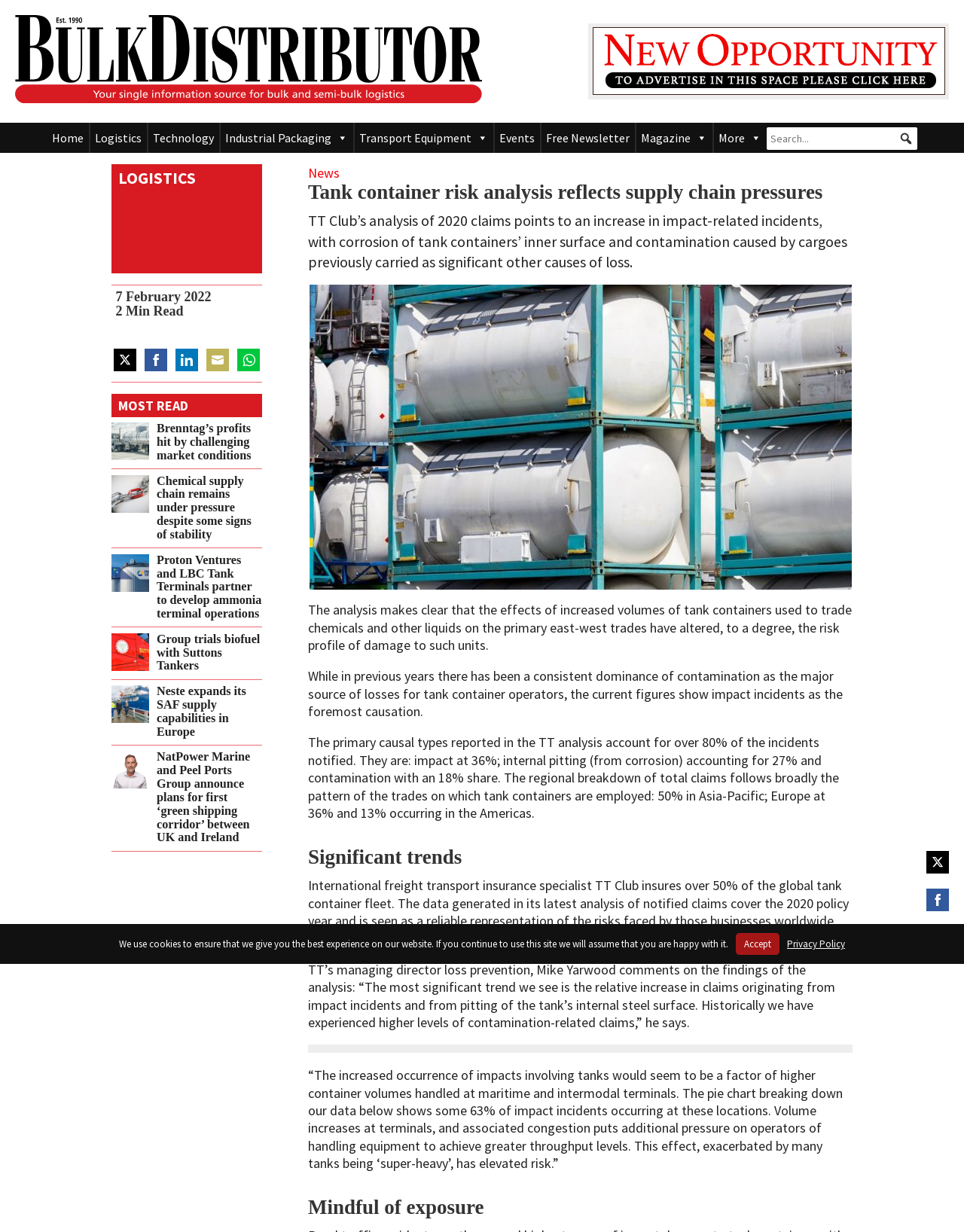Create a full and detailed caption for the entire webpage.

The webpage is an article from Bulk Distributor, a logistics and industrial packaging publication. At the top, there is a navigation menu with links to various sections, including Home, Logistics, Technology, Industrial Packaging, Transport Equipment, Events, and Magazine. Below the navigation menu, there is a search bar and a button to advertise on the website.

The main content of the webpage is an article titled "Tank container risk analysis reflects supply chain pressures" with a subtitle that summarizes the article's content. The article is divided into sections, including an introduction, significant trends, and a quote from an expert. The article discusses the analysis of 2020 claims by TT Club, which points to an increase in impact-related incidents and corrosion of tank containers' inner surface as significant causes of loss.

To the right of the article, there is a section titled "MOST READ" with links to four other articles, including "Brenntag's profits hit by challenging market conditions" and "Chemical supply chain remains under pressure despite some signs of stability".

At the bottom of the webpage, there are links to share the article on social media platforms, including Twitter, Facebook, LinkedIn, and WhatsApp. There is also a notice about the use of cookies on the website and links to accept or view the privacy policy.

Throughout the webpage, there are several images, including a logo for Bulk Distributor at the top and an image of a tank container stack in the article.